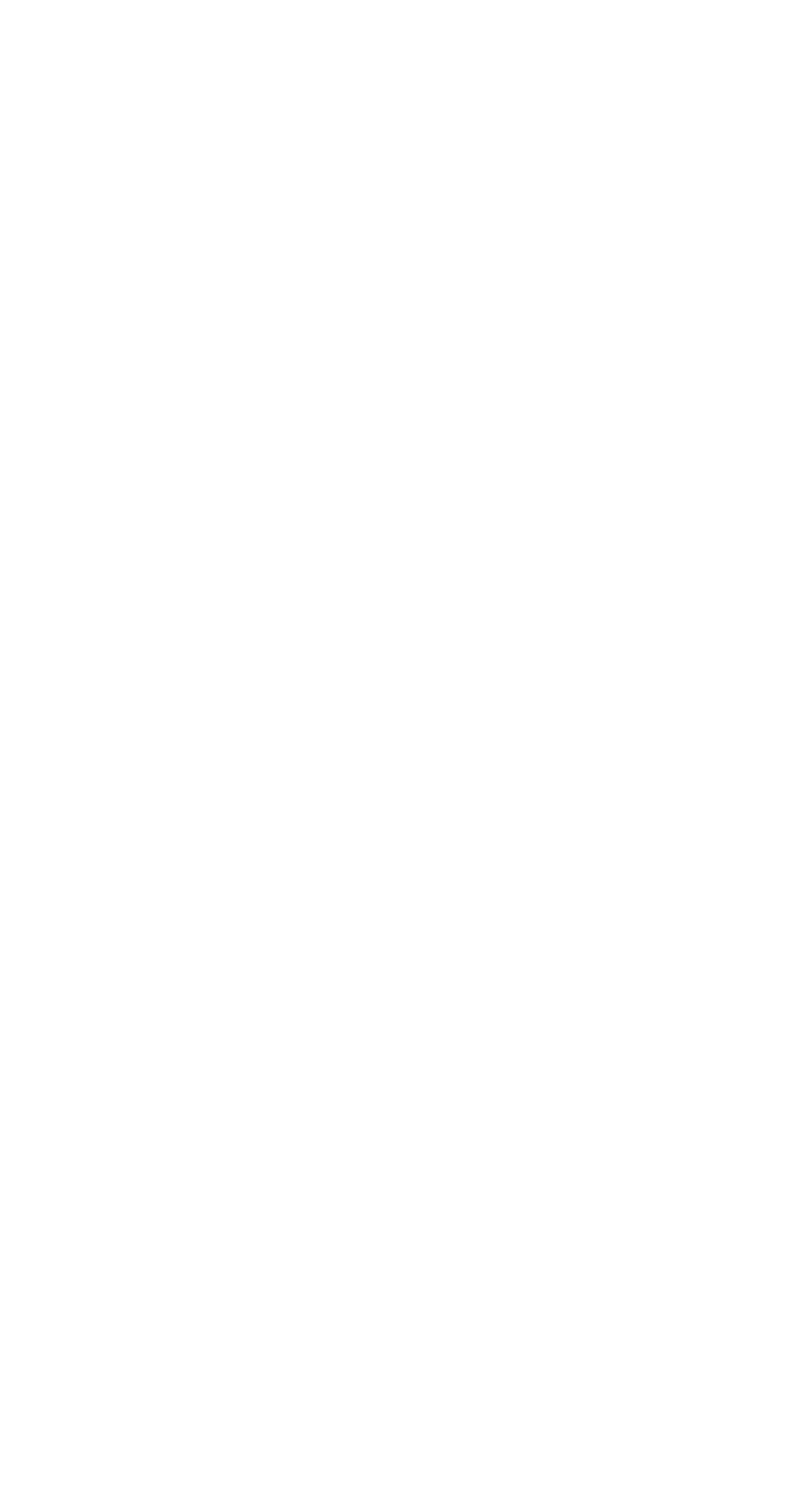Based on the element description "More About Us", predict the bounding box coordinates of the UI element.

[0.038, 0.359, 0.346, 0.38]